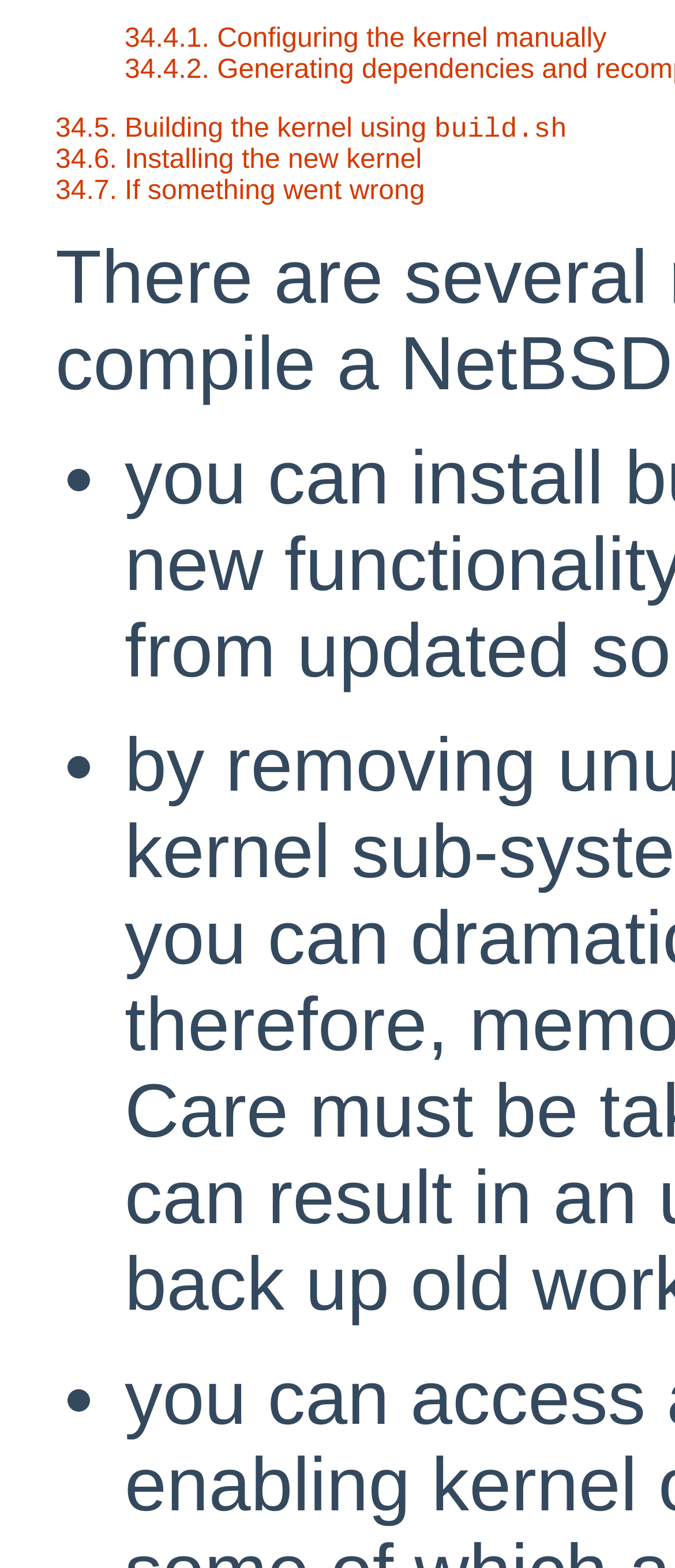Determine the bounding box for the UI element described here: "34.6. Installing the new kernel".

[0.082, 0.094, 0.625, 0.113]